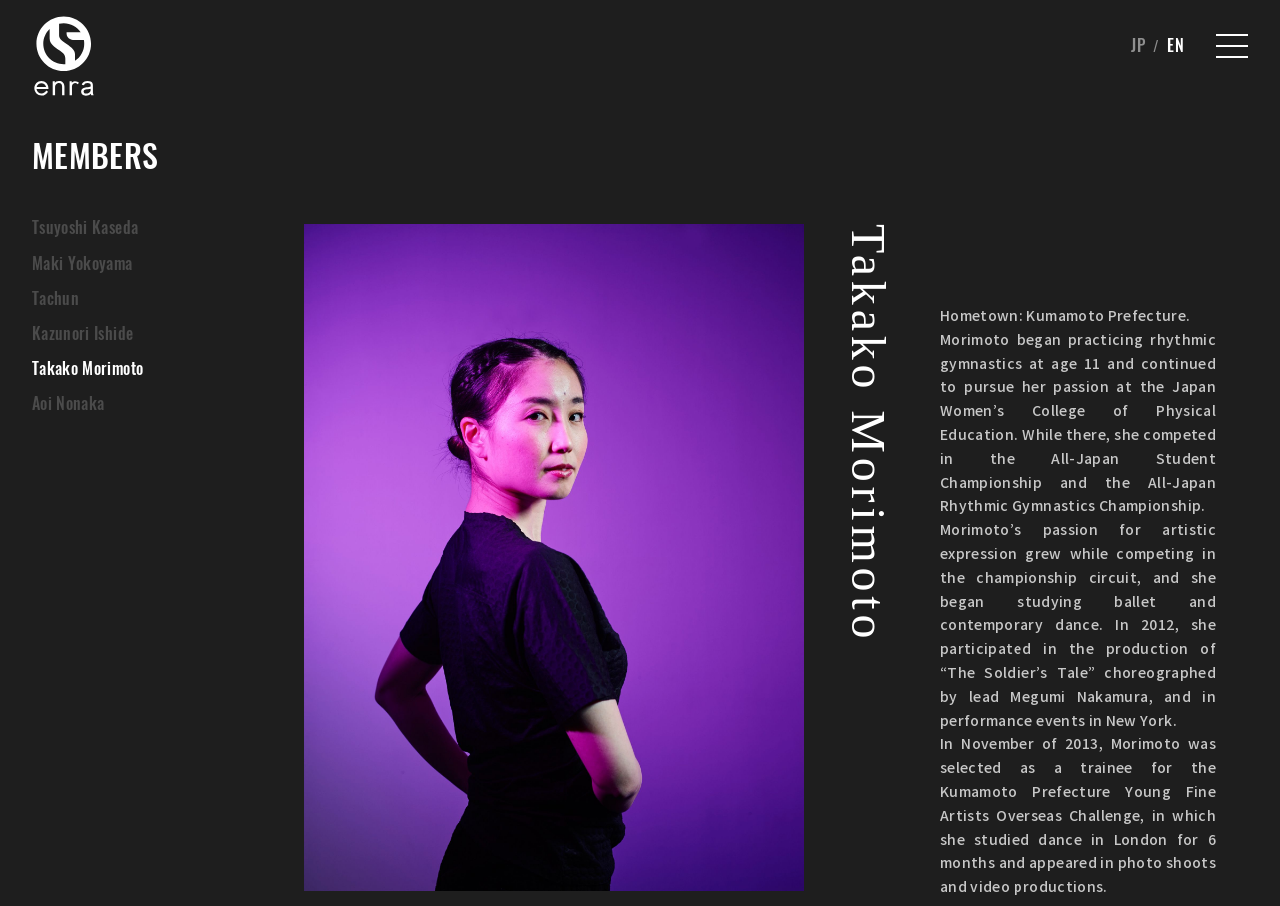Identify the bounding box for the UI element that is described as follows: "Tachun".

[0.025, 0.314, 0.124, 0.353]